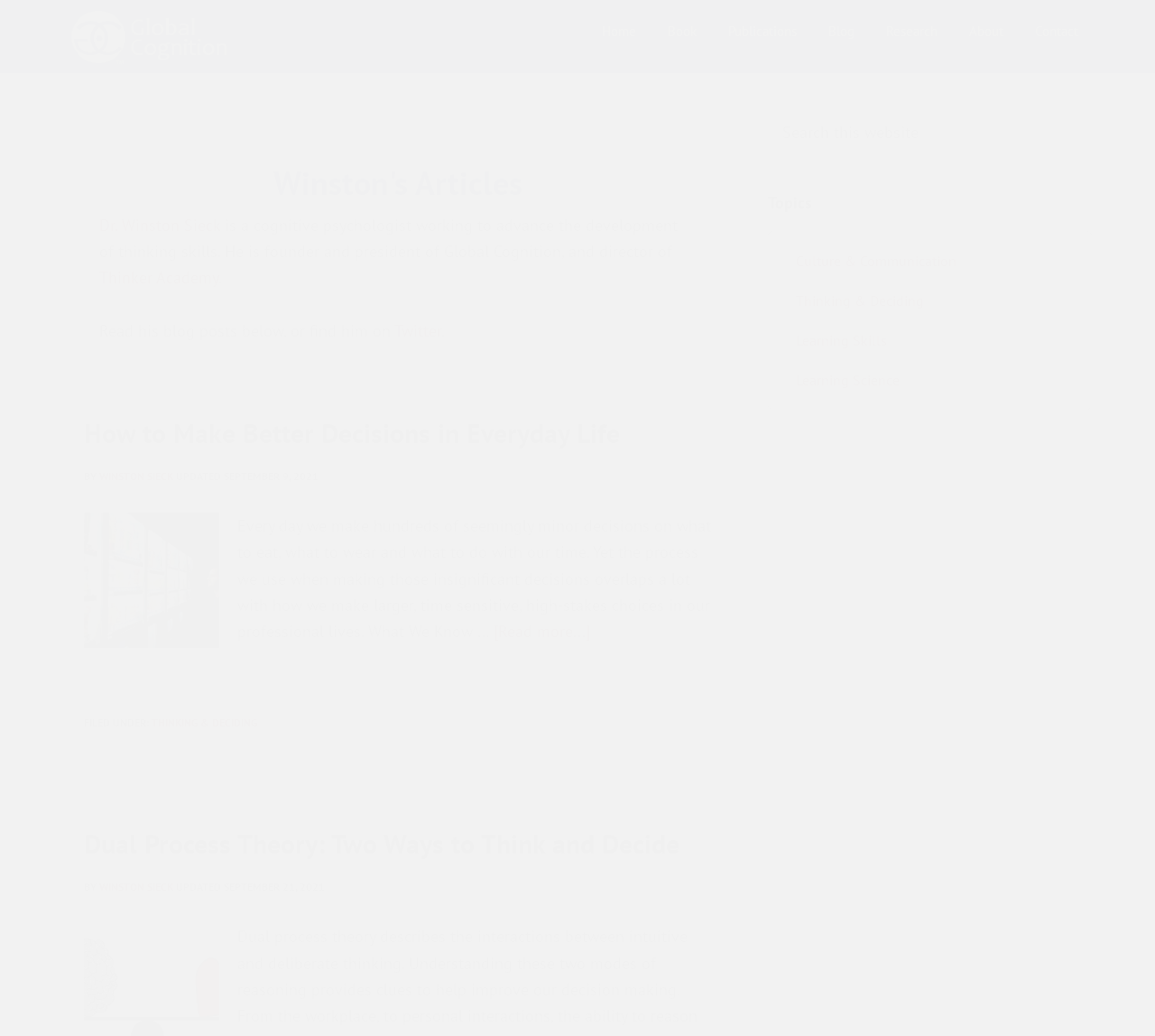What is the name of the academy directed by Winston Sieck?
Please utilize the information in the image to give a detailed response to the question.

The answer can be found in the section 'Winston's Articles' where it is written 'He is founder and president of Global Cognition, and director of Thinker Academy.'